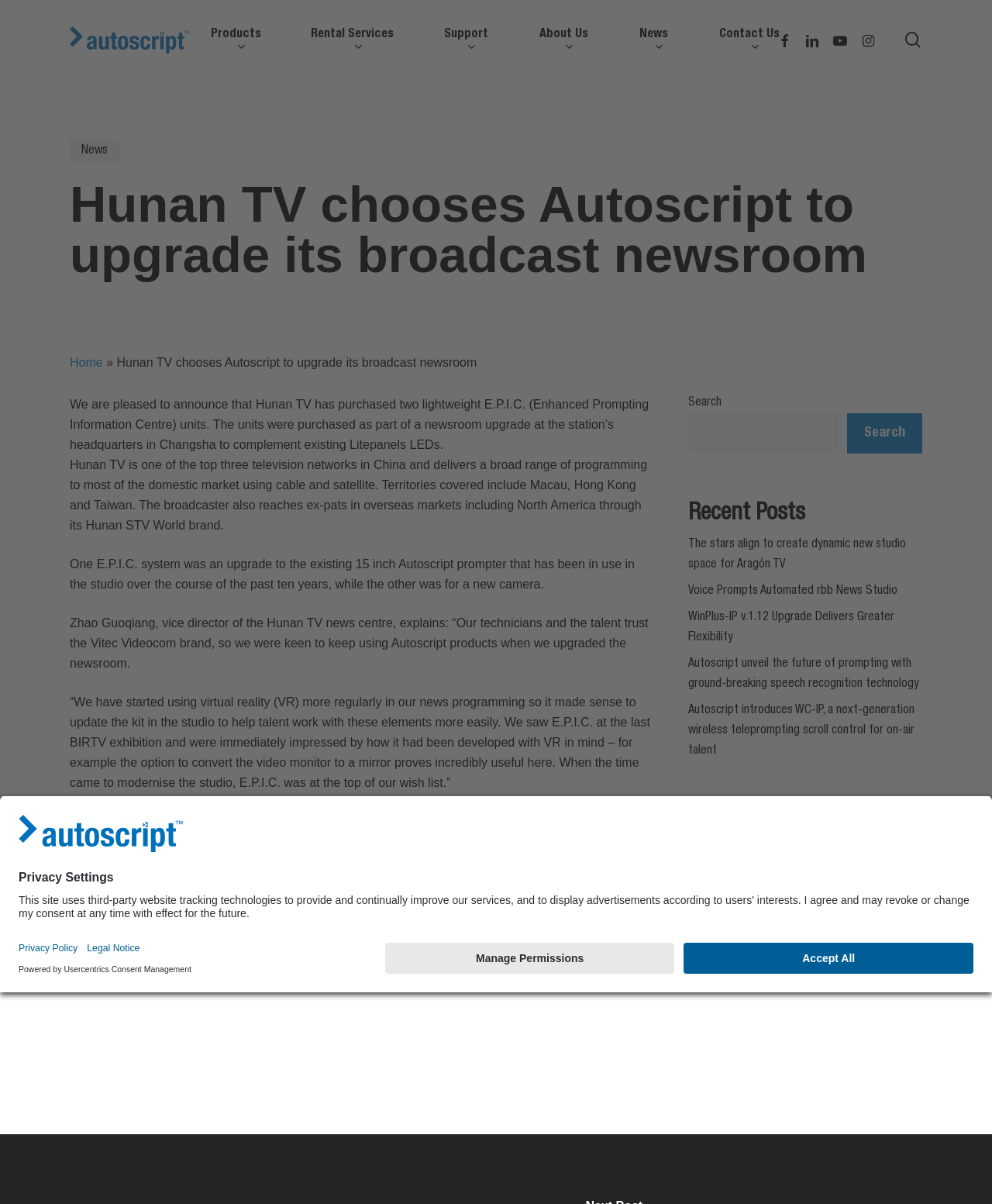Using the provided element description "parent_node: Search name="s"", determine the bounding box coordinates of the UI element.

[0.693, 0.343, 0.845, 0.377]